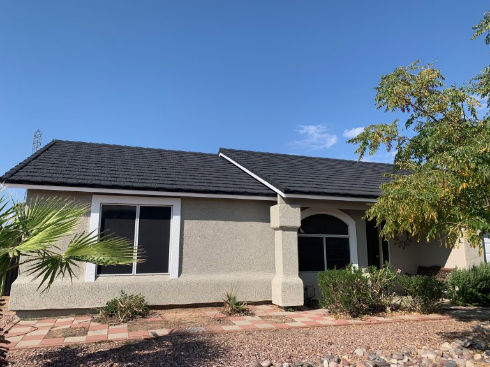Give a short answer to this question using one word or a phrase:
What type of flora is surrounding the property?

desert flora